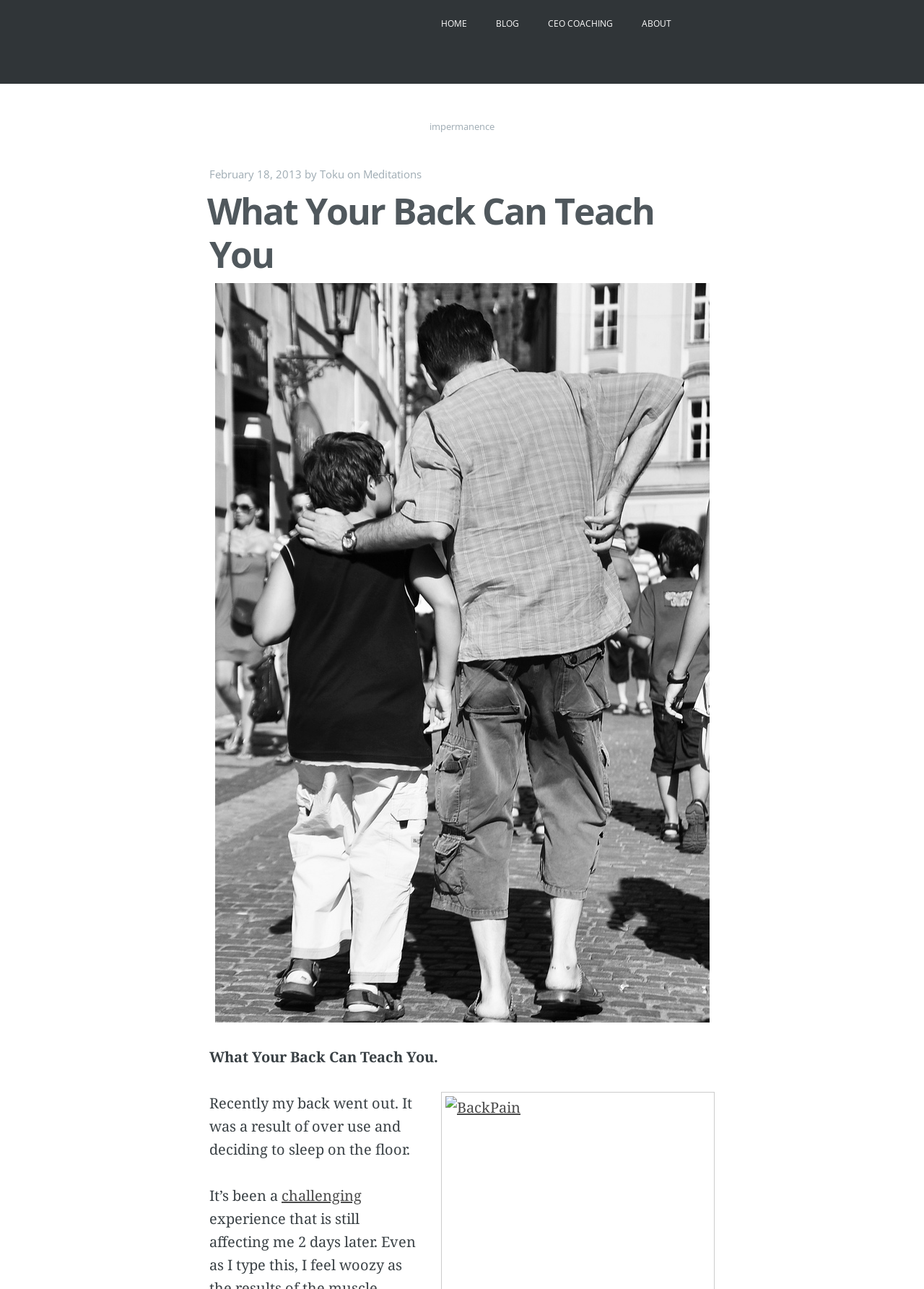Respond to the question below with a concise word or phrase:
What is the name of the author of the blog post?

Toku